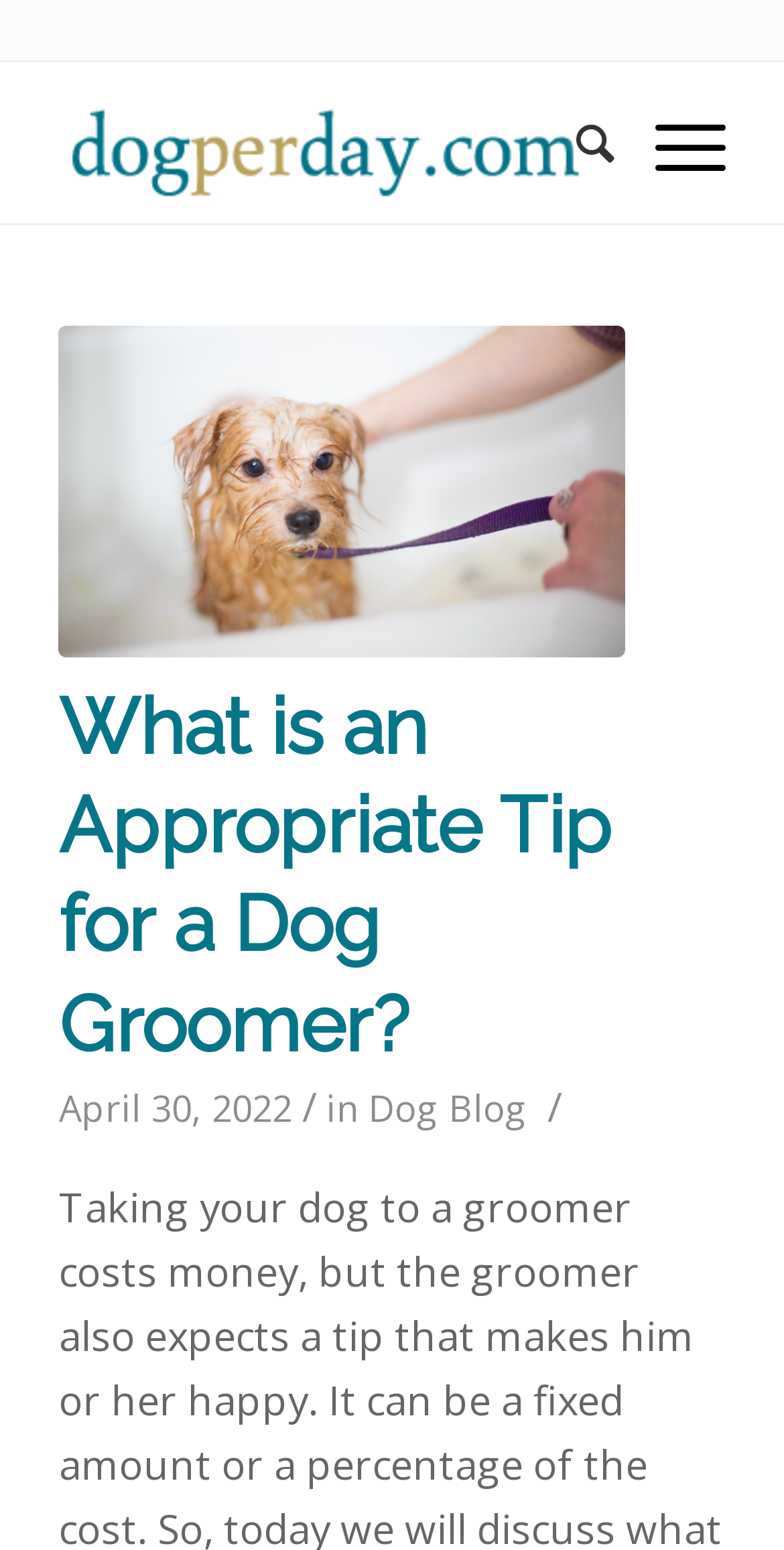What is the name of the website?
Based on the image, give a one-word or short phrase answer.

DogPerDay